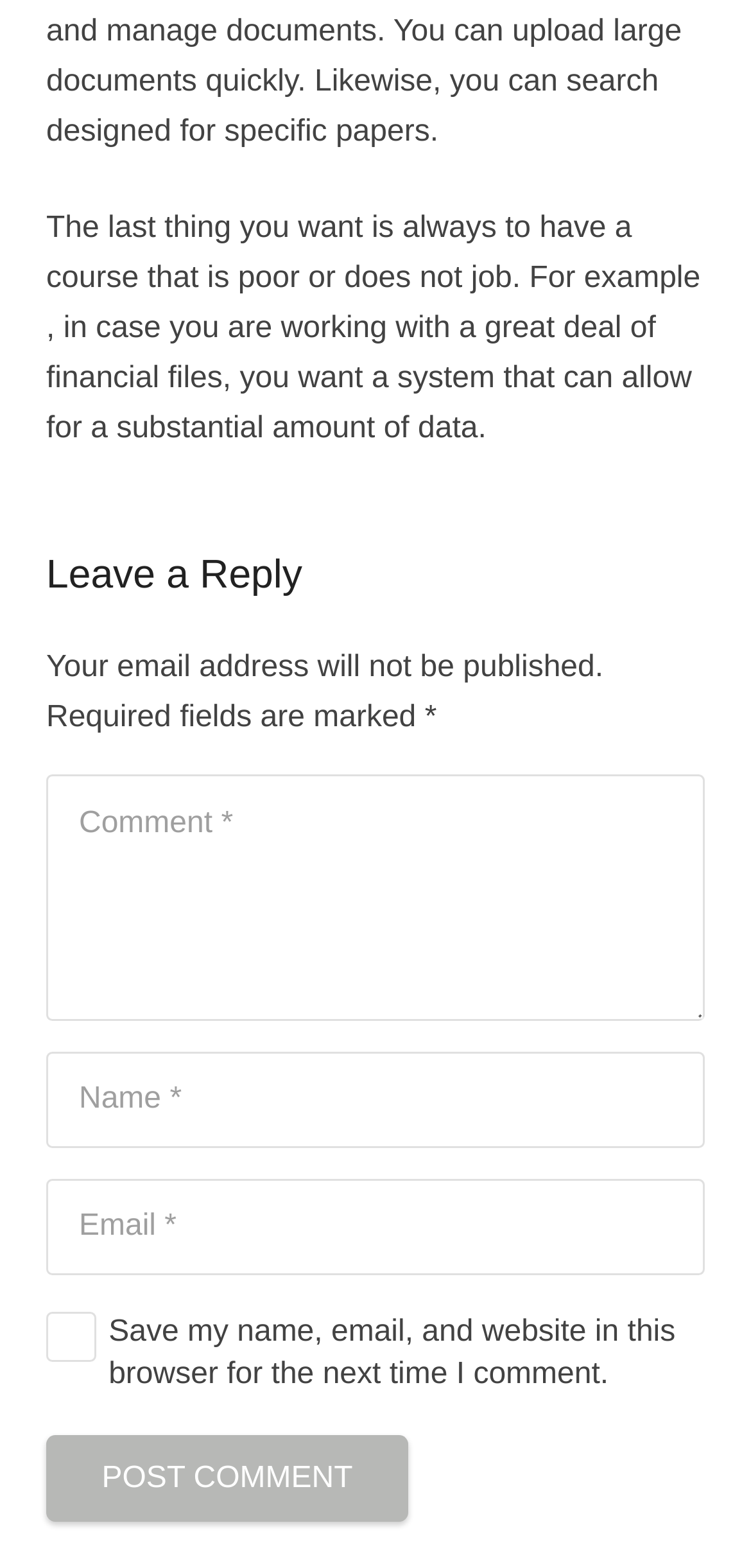Provide the bounding box coordinates of the HTML element this sentence describes: "aria-label="Email" name="email" placeholder="Email *"". The bounding box coordinates consist of four float numbers between 0 and 1, i.e., [left, top, right, bottom].

[0.062, 0.752, 0.938, 0.813]